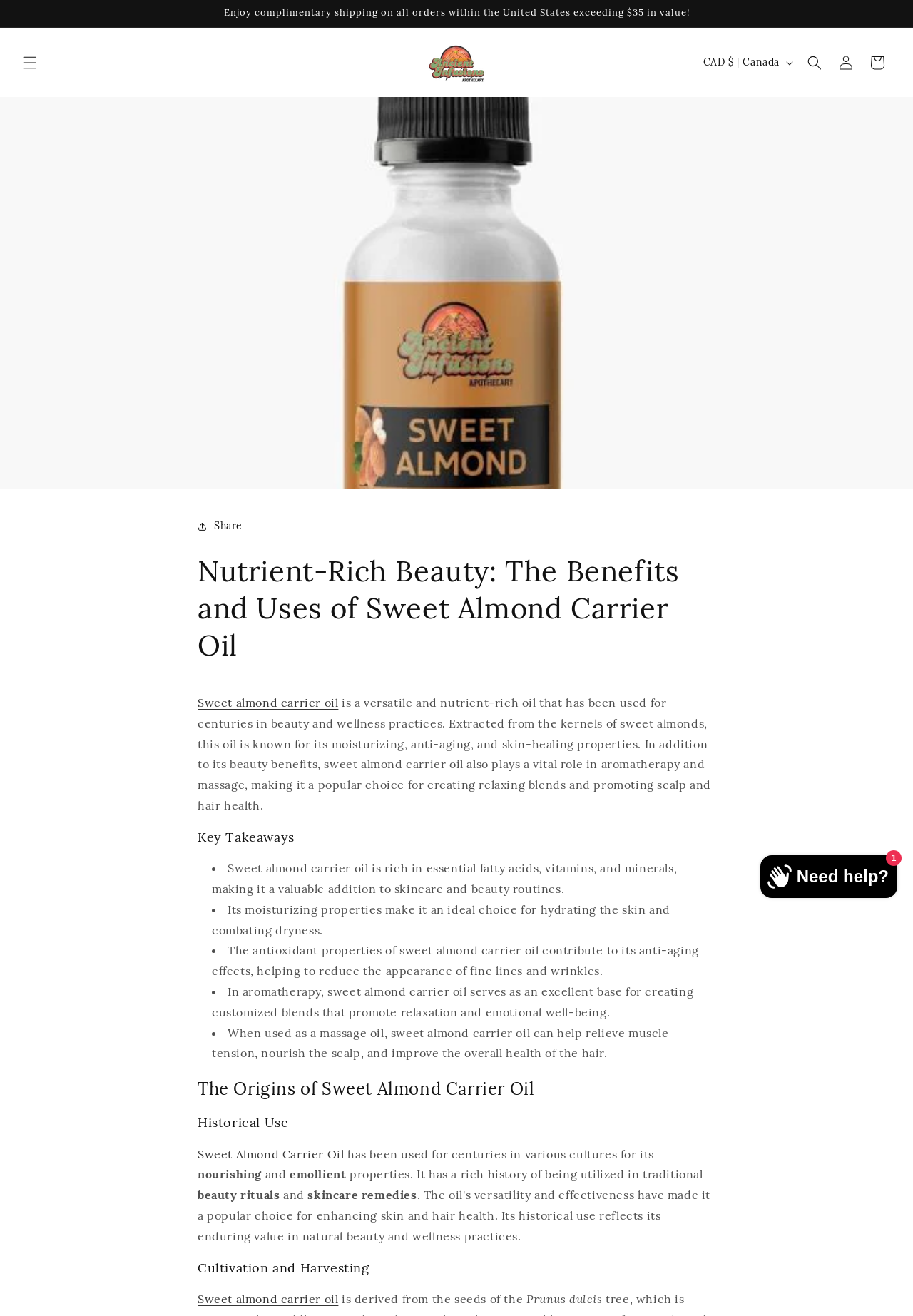Please identify the bounding box coordinates of the clickable element to fulfill the following instruction: "Click the 'Menu' button". The coordinates should be four float numbers between 0 and 1, i.e., [left, top, right, bottom].

[0.016, 0.036, 0.05, 0.059]